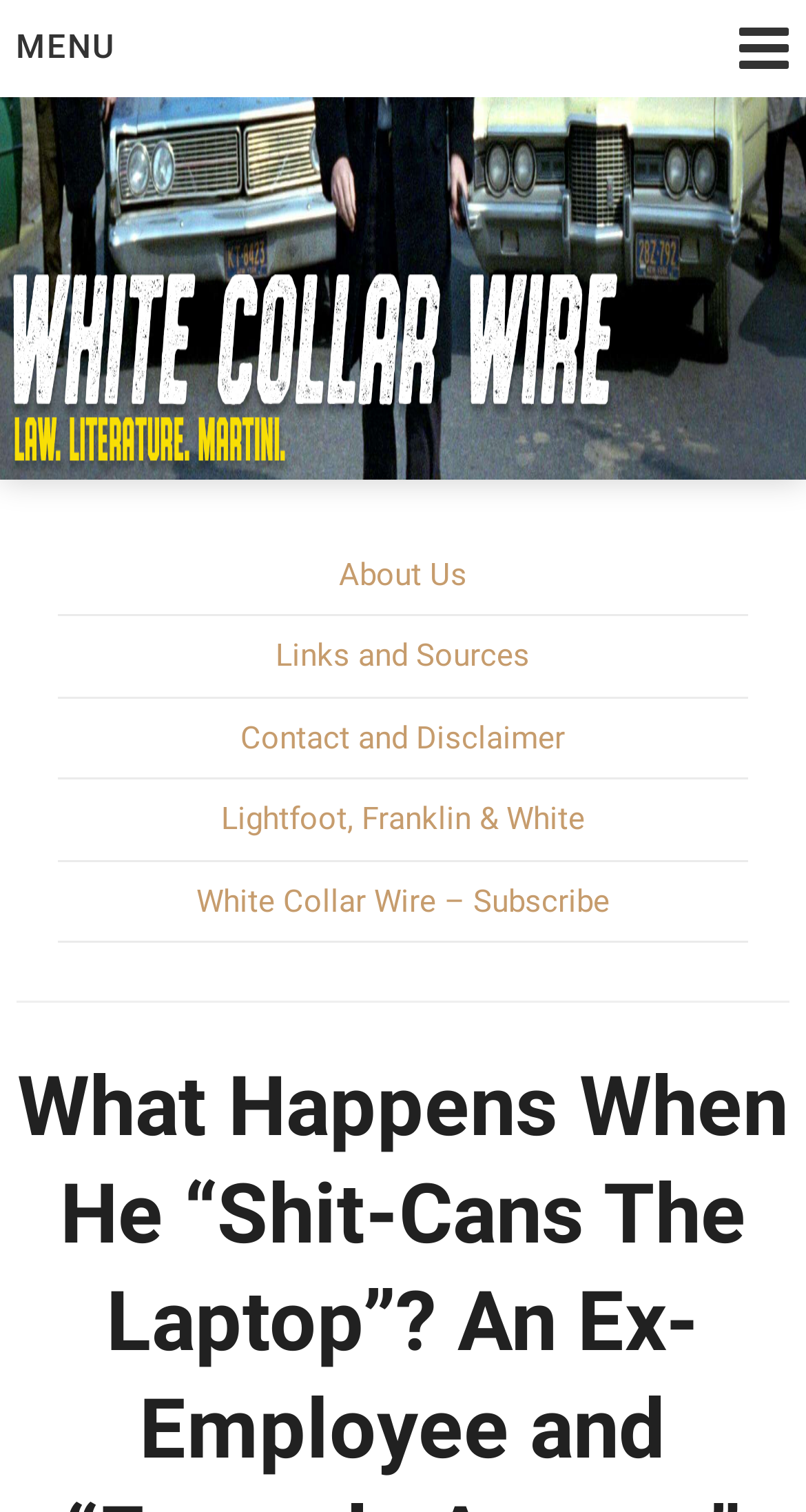Please provide the bounding box coordinate of the region that matches the element description: Lightfoot, Franklin & White. Coordinates should be in the format (top-left x, top-left y, bottom-right x, bottom-right y) and all values should be between 0 and 1.

[0.274, 0.529, 0.726, 0.554]